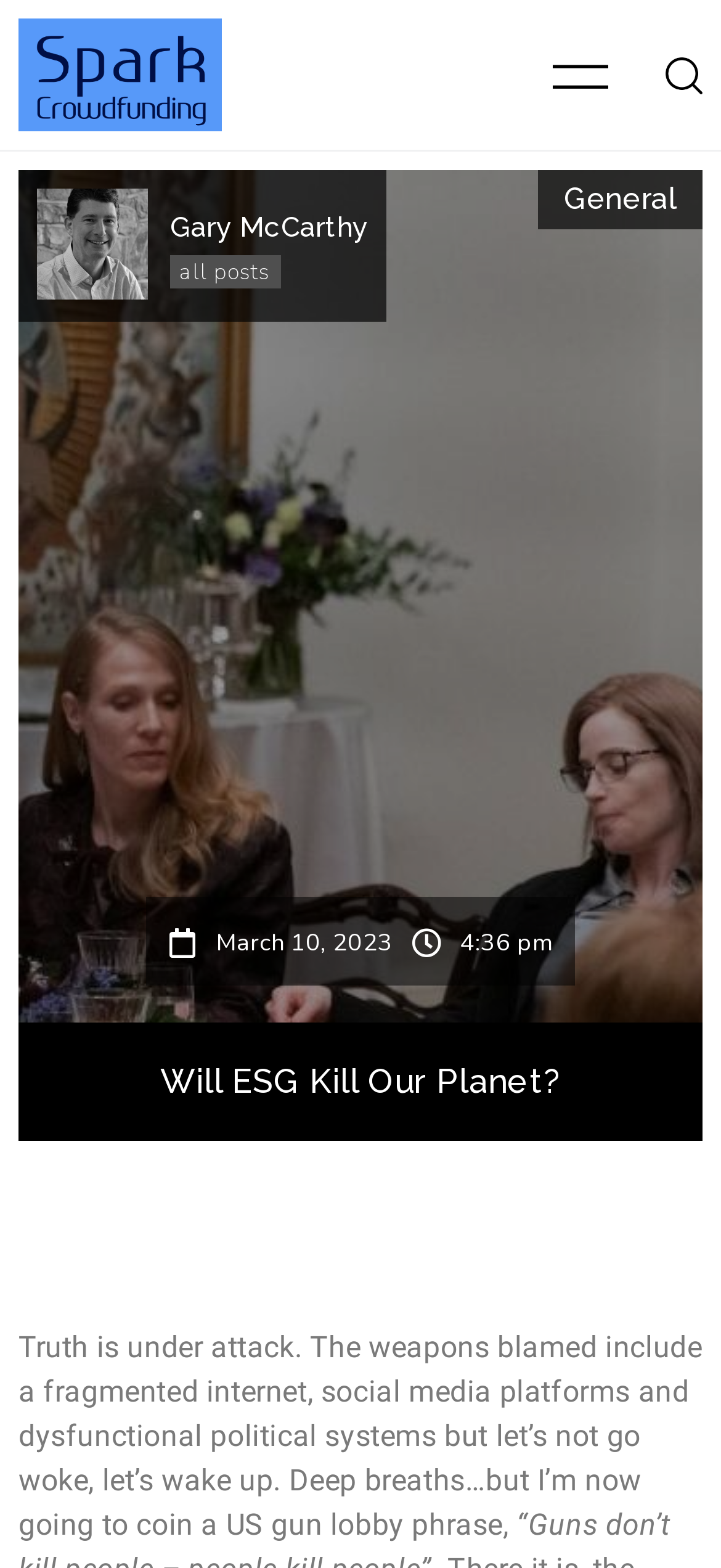Answer the question in a single word or phrase:
What is the title of the article?

Will ESG Kill Our Planet?